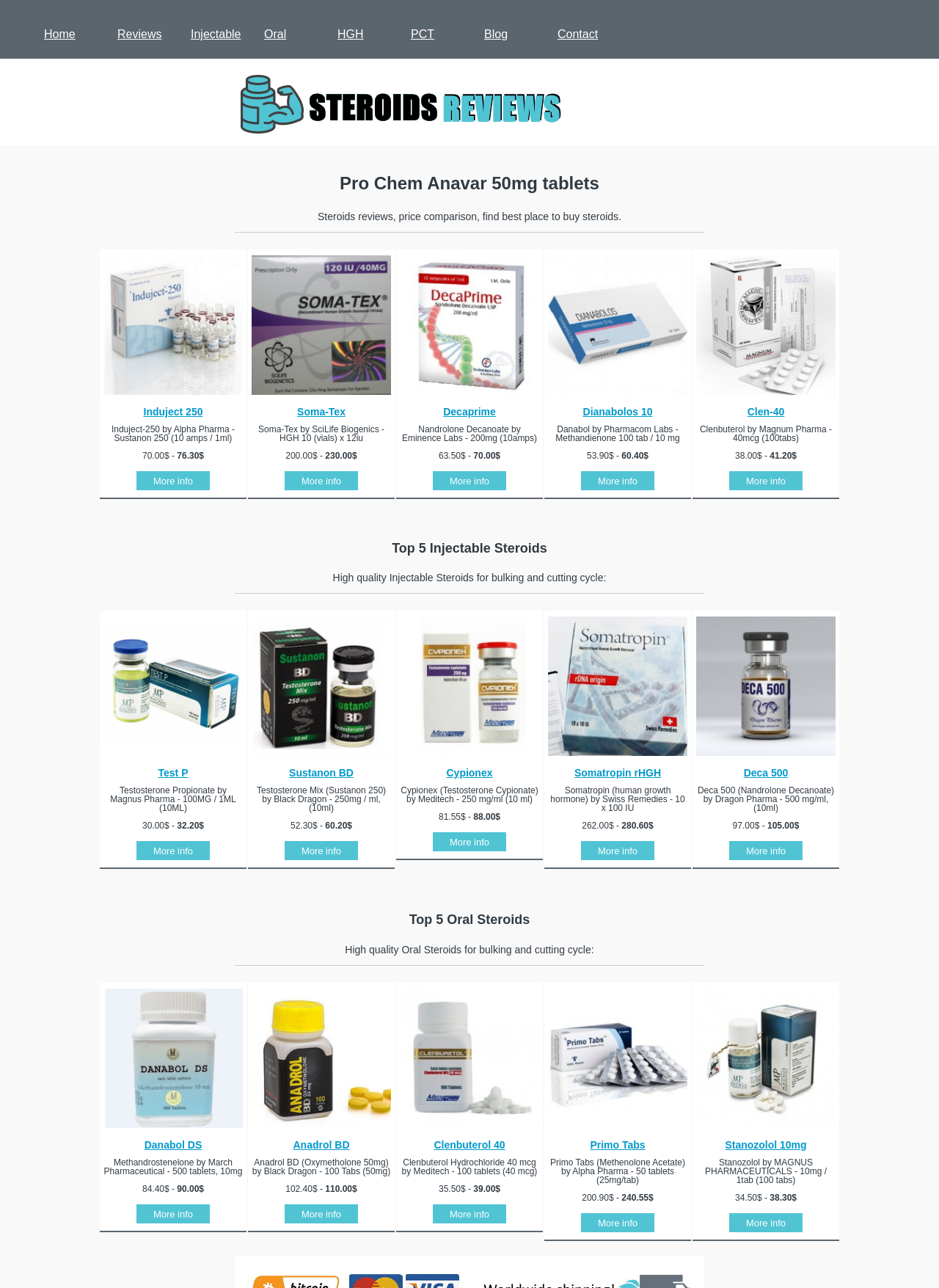Using floating point numbers between 0 and 1, provide the bounding box coordinates in the format (top-left x, top-left y, bottom-right x, bottom-right y). Locate the UI element described here: Injectable

[0.195, 0.016, 0.264, 0.037]